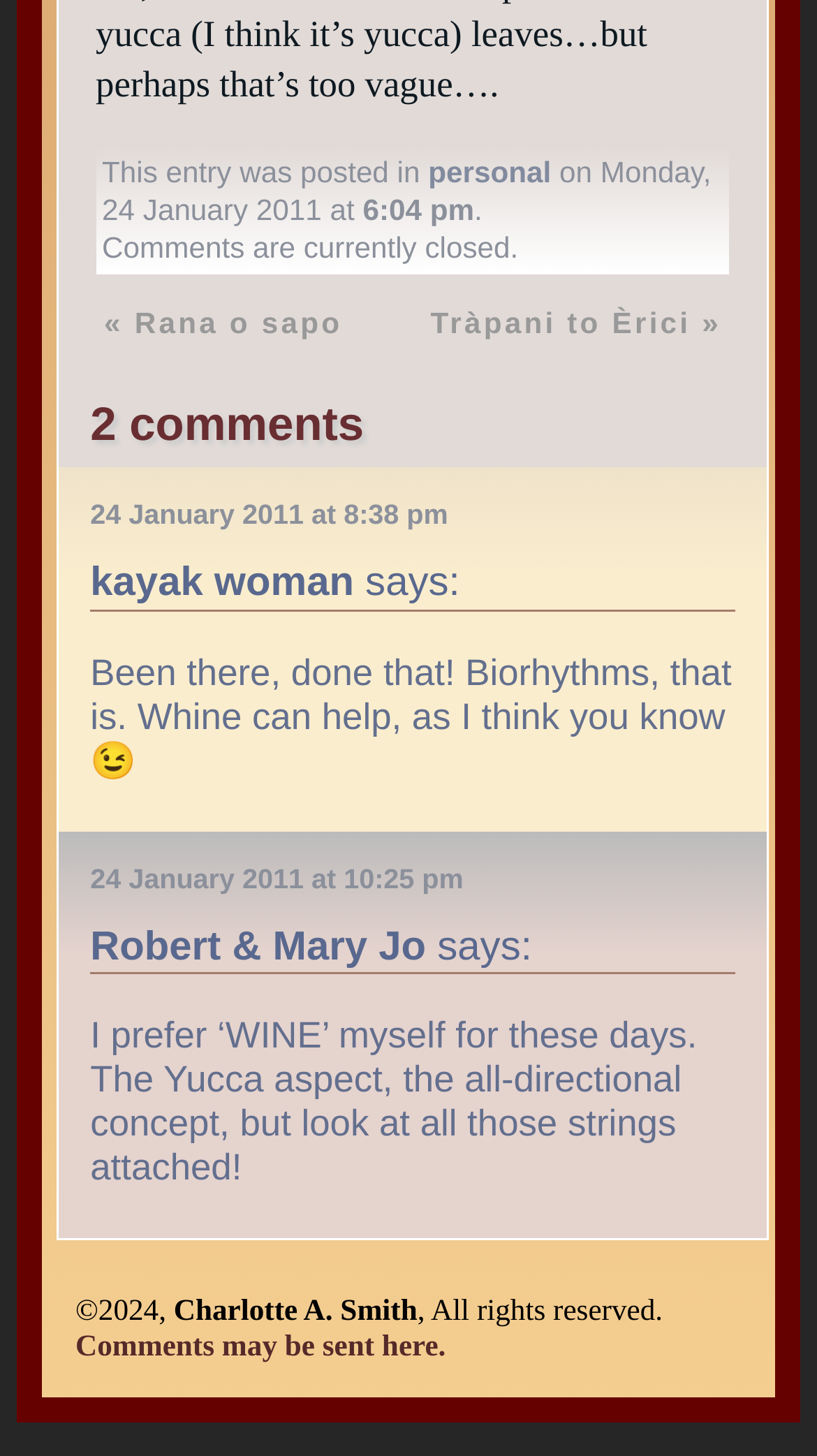Identify the bounding box for the UI element described as: "Comments may be sent here.". The coordinates should be four float numbers between 0 and 1, i.e., [left, top, right, bottom].

[0.092, 0.914, 0.546, 0.937]